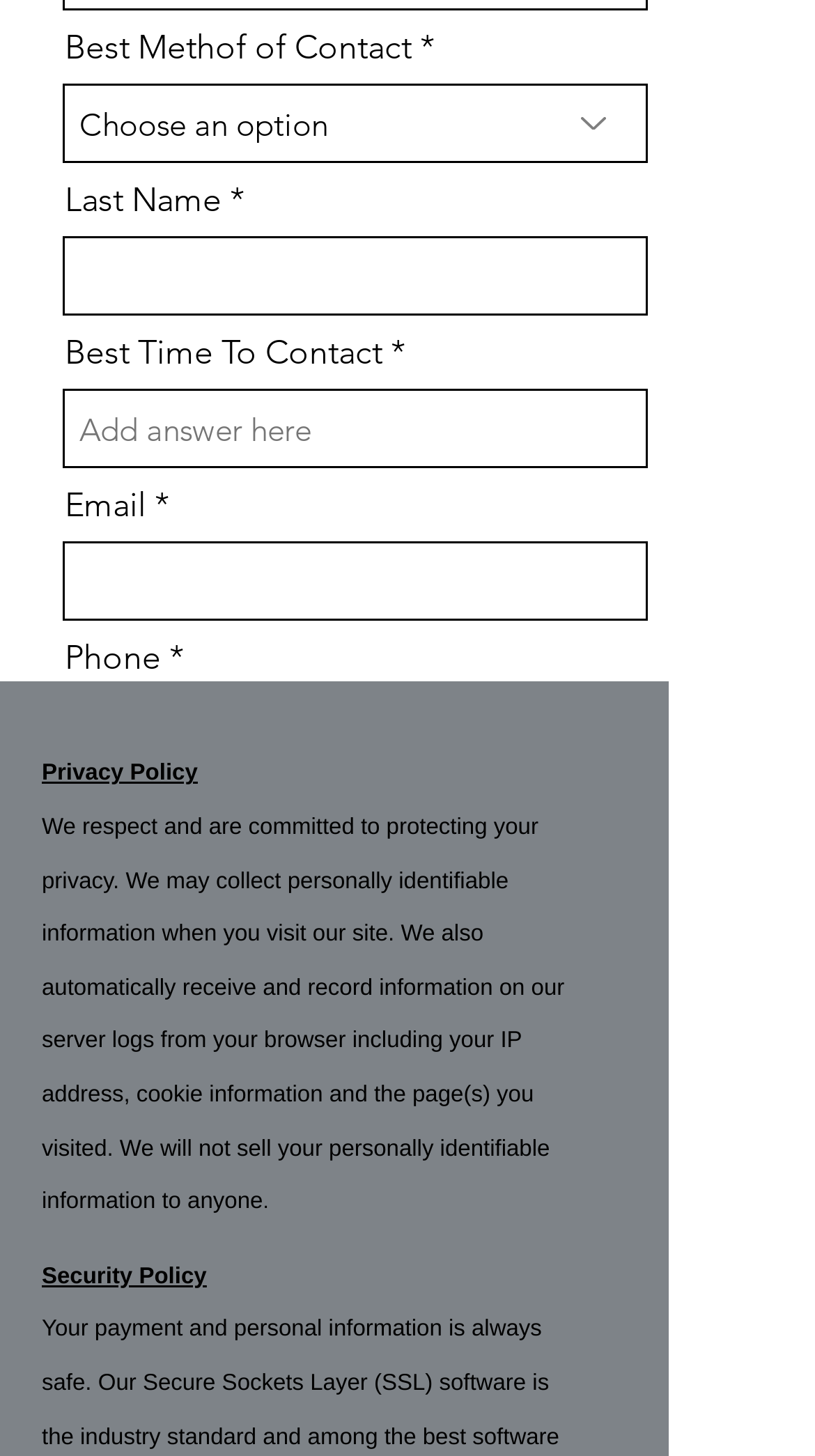Provide a one-word or short-phrase answer to the question:
How many required fields are there?

7